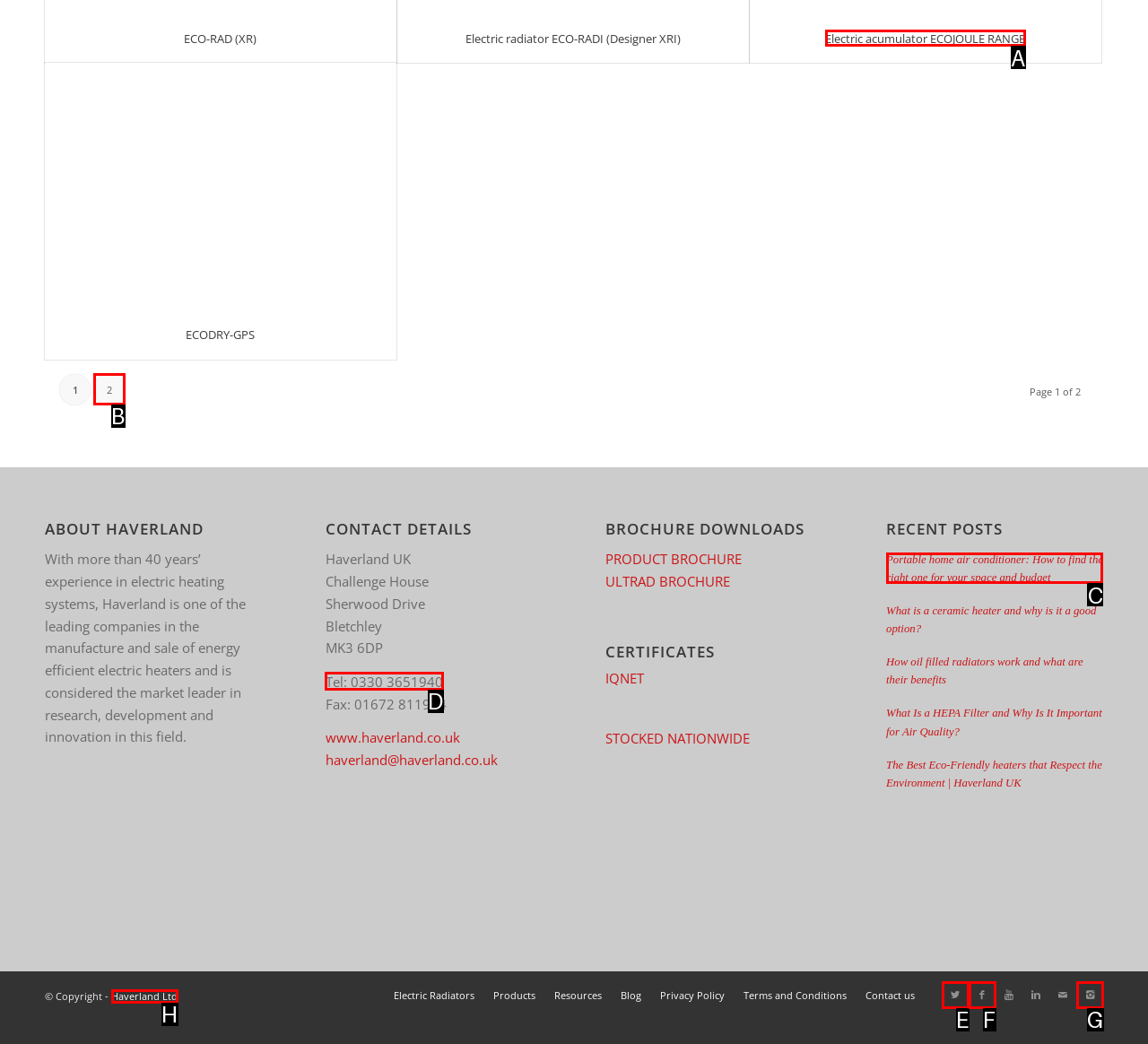Select the HTML element that should be clicked to accomplish the task: Contact Haverland UK Reply with the corresponding letter of the option.

D